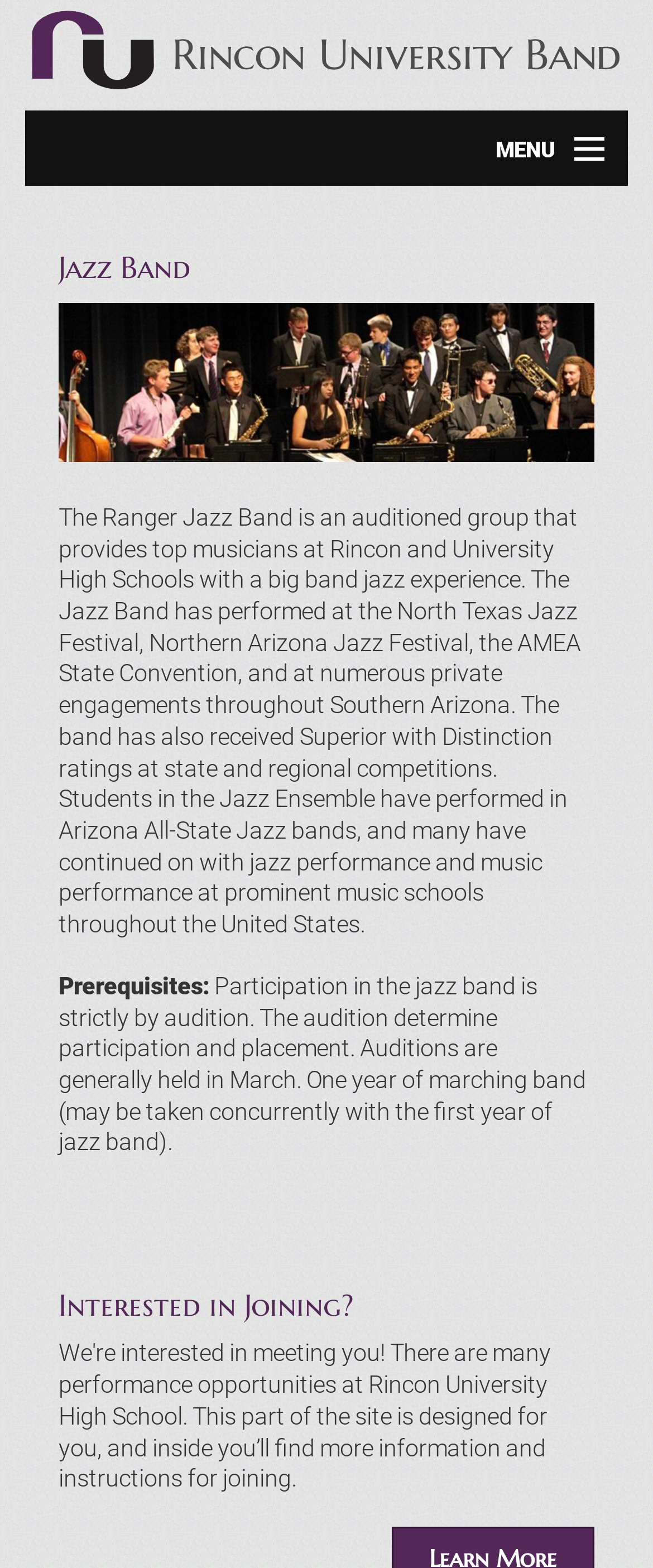Show the bounding box coordinates for the element that needs to be clicked to execute the following instruction: "Learn about the Ensembles". Provide the coordinates in the form of four float numbers between 0 and 1, i.e., [left, top, right, bottom].

[0.038, 0.369, 0.962, 0.416]